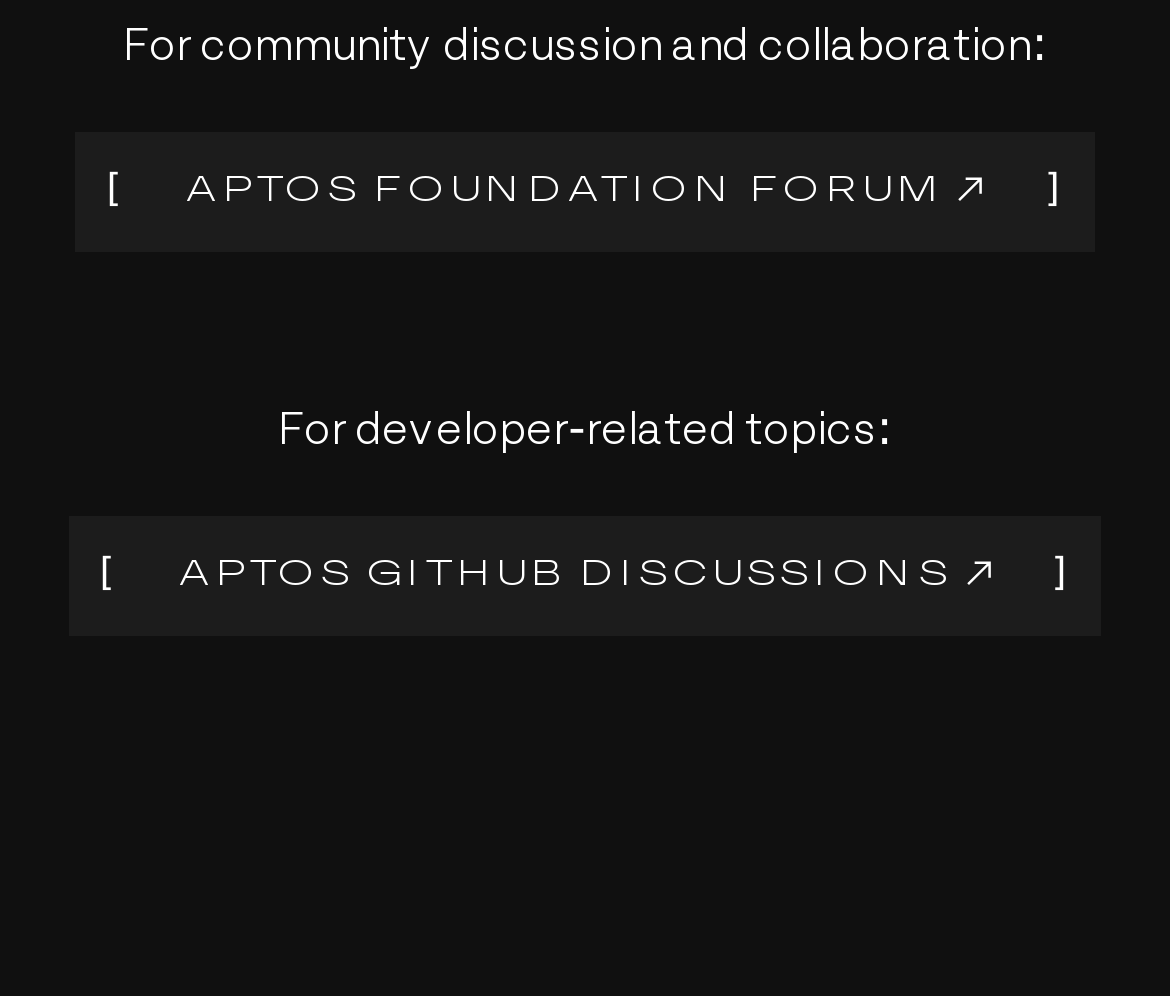Please determine the bounding box coordinates for the element with the description: "[Aptos Github Discussions ]".

[0.059, 0.517, 0.94, 0.637]